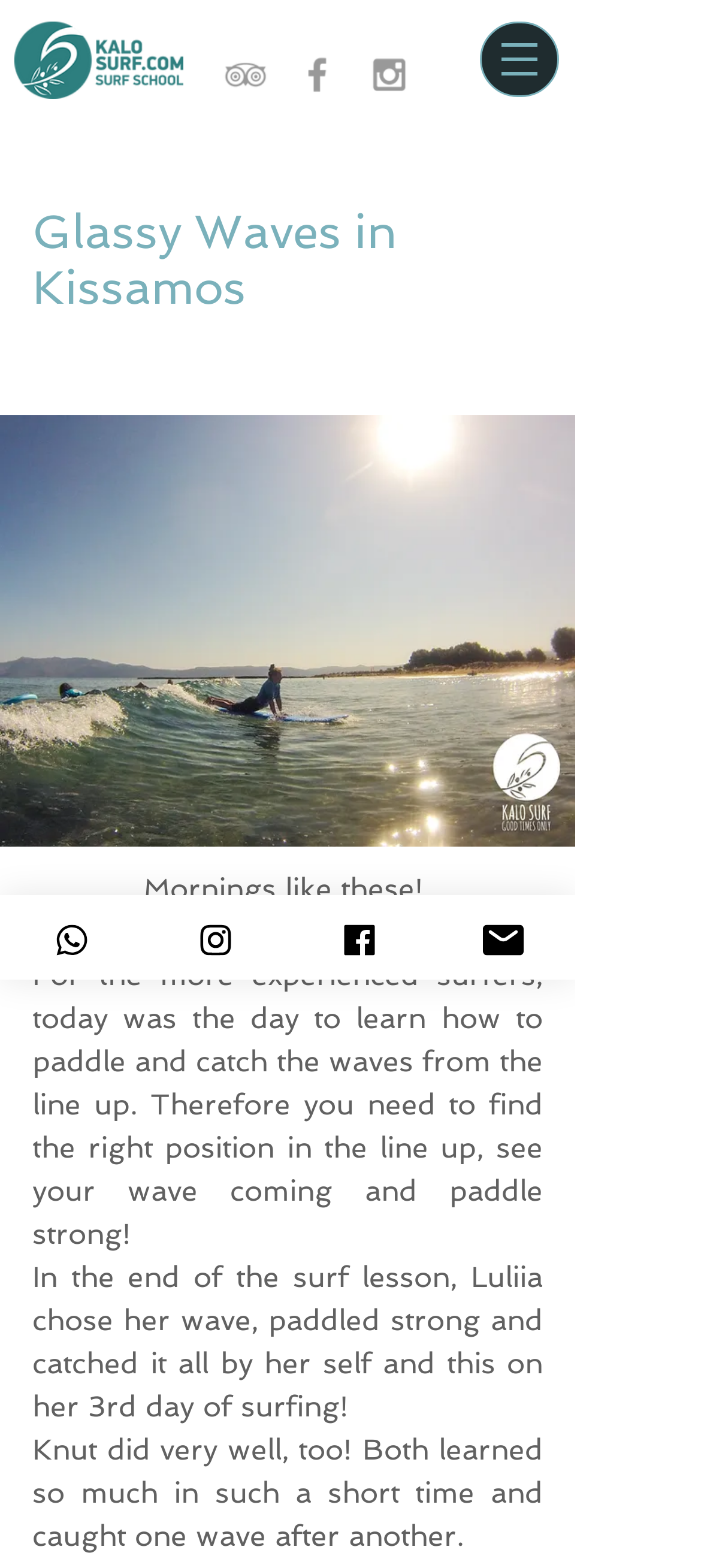From the given element description: "aria-label="Grey Instagram Icon"", find the bounding box for the UI element. Provide the coordinates as four float numbers between 0 and 1, in the order [left, top, right, bottom].

[0.523, 0.033, 0.587, 0.062]